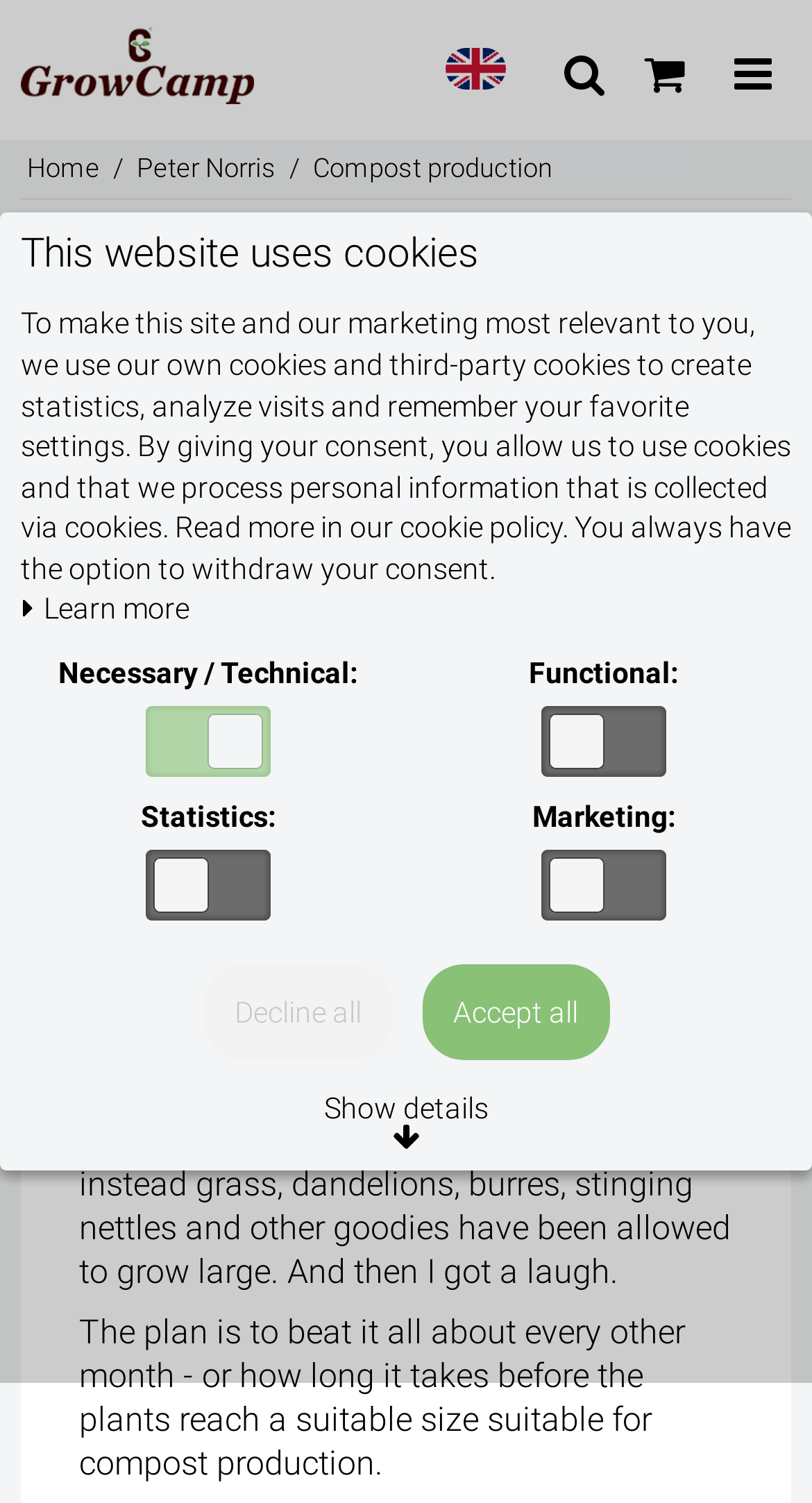Give a one-word or short phrase answer to this question: 
What is the author's name?

Peter Norris